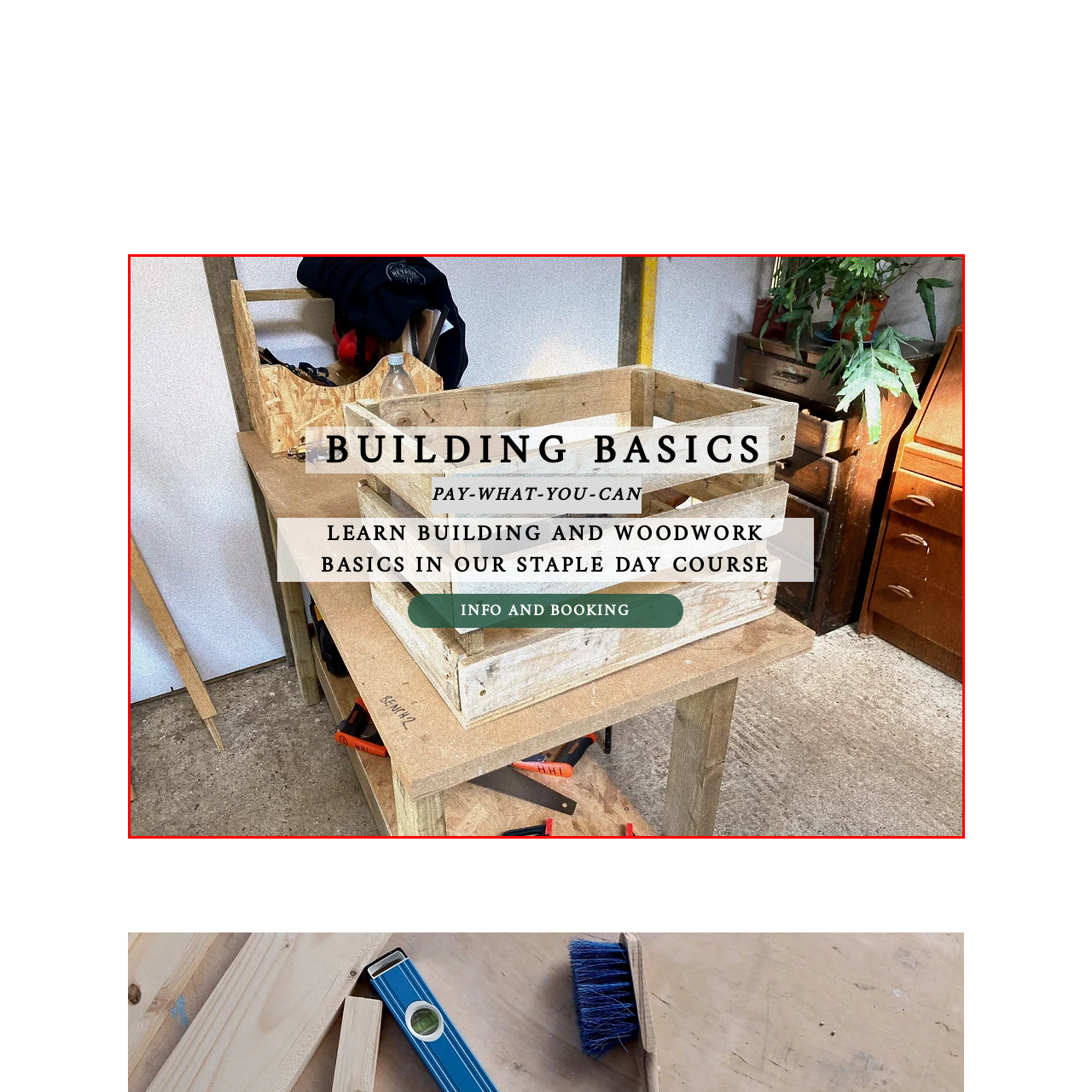What is the pricing approach of the workshop?
Focus on the image highlighted by the red bounding box and give a comprehensive answer using the details from the image.

The pricing approach of the workshop is mentioned in the bold text overlay, which emphasizes an inclusive, pay-what-you-can approach, indicating that participants can pay whatever they can afford.